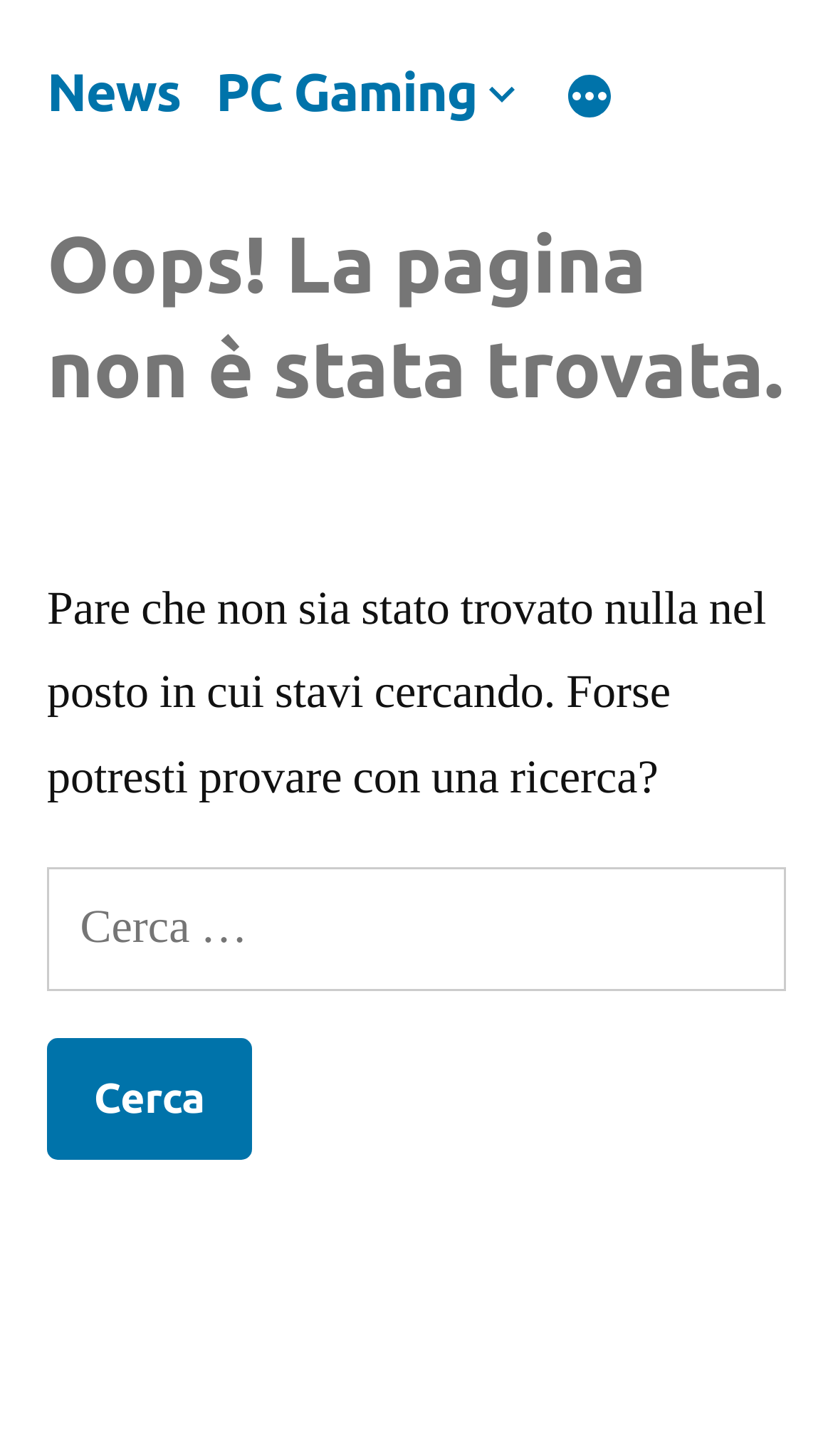What is the current page status?
Please answer the question with as much detail and depth as you can.

The current page status is 'Not found' as indicated by the header 'Oops! La pagina non è stata trovata.' which translates to 'Oops! The page was not found.' in English.